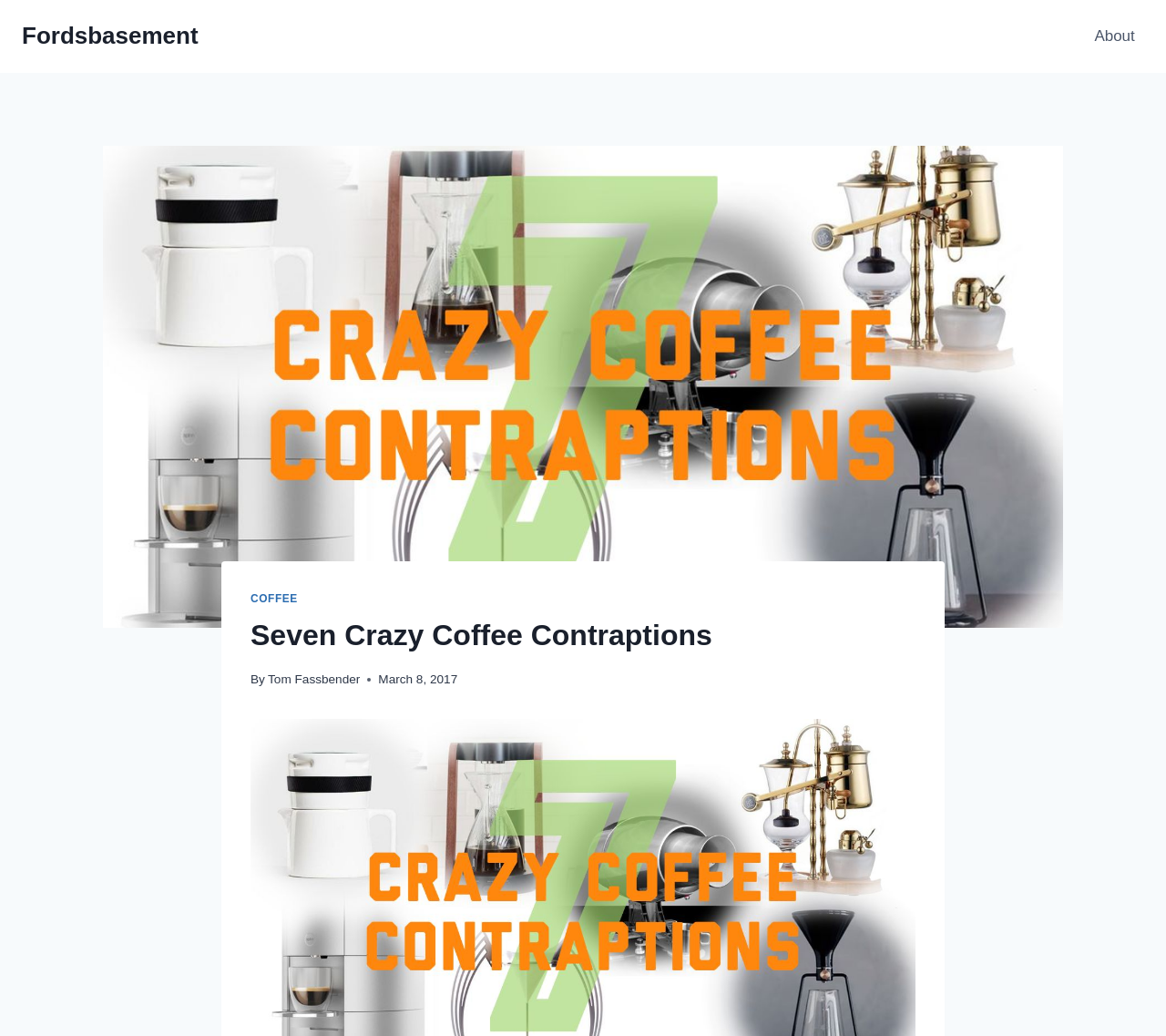Describe the webpage in detail, including text, images, and layout.

The webpage is about seven unusual coffee machines that are stylish but expensive. At the top left corner, there is a link to the website's homepage, "Fordsbasement". On the top right corner, there is a primary navigation menu with a single link, "About". 

Below the navigation menu, there is a large image that takes up most of the width of the page, showcasing the seven coffee contraptions. Above the image, there is a header section with a link to a category, "COFFEE", and a heading that reads "Seven Crazy Coffee Contraptions". The author's name, "Tom Fassbender", is mentioned alongside the text "By", and the article's publication date, "March 8, 2017", is displayed next to it.